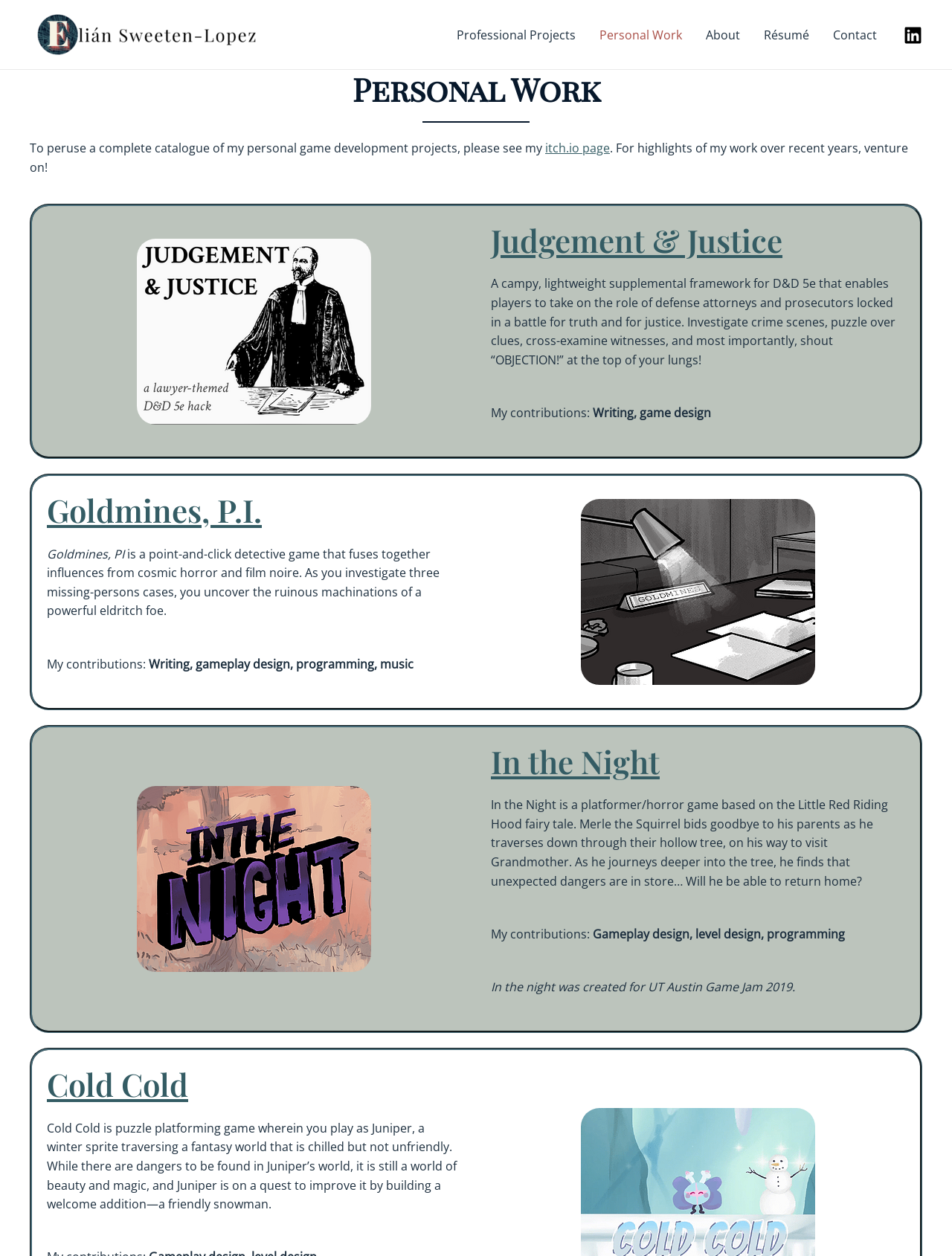Find the bounding box coordinates of the element I should click to carry out the following instruction: "Visit itch.io page".

[0.573, 0.111, 0.641, 0.124]